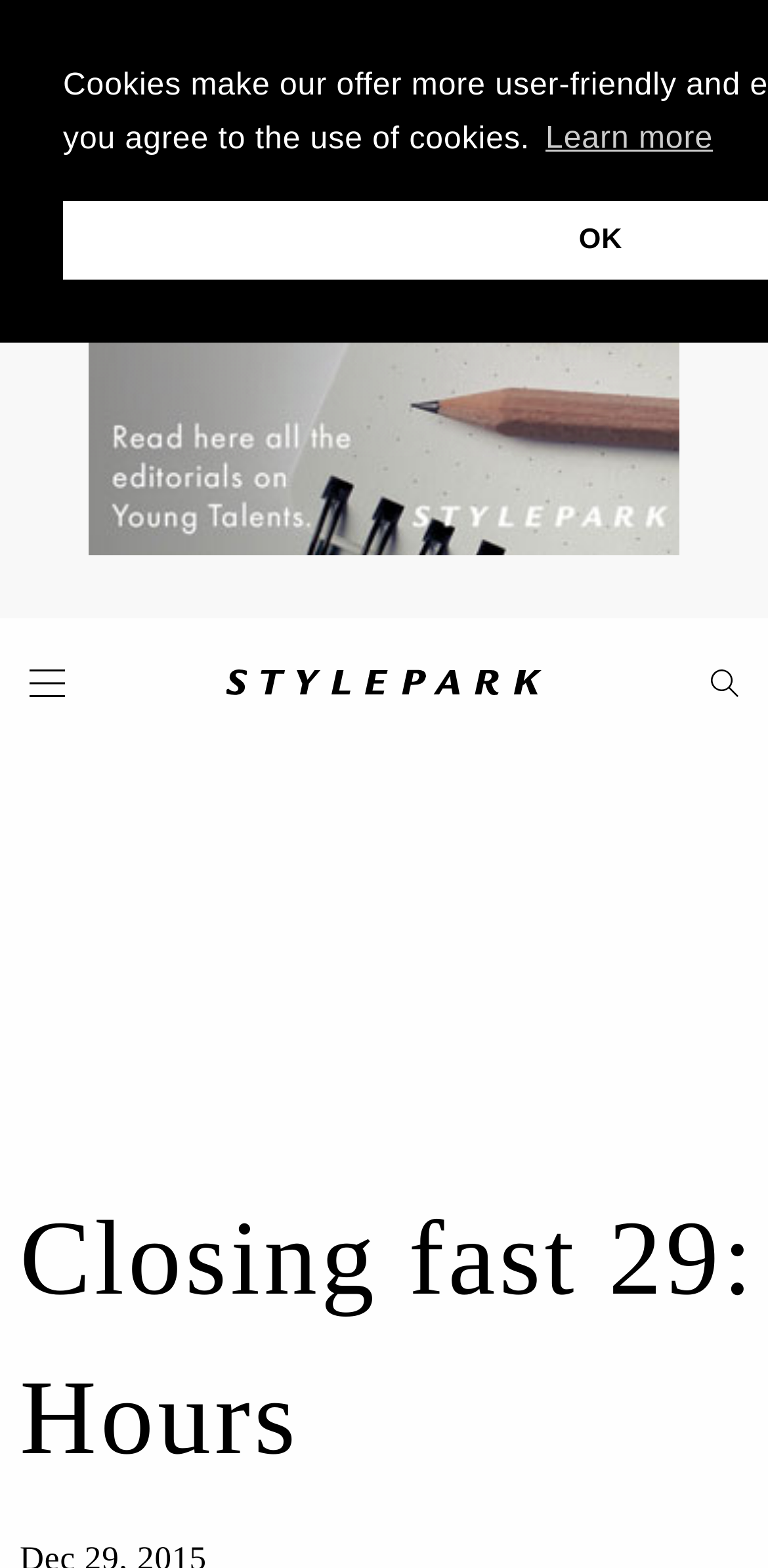Answer the question using only a single word or phrase: 
What is the logo of the website?

stylepark-logo